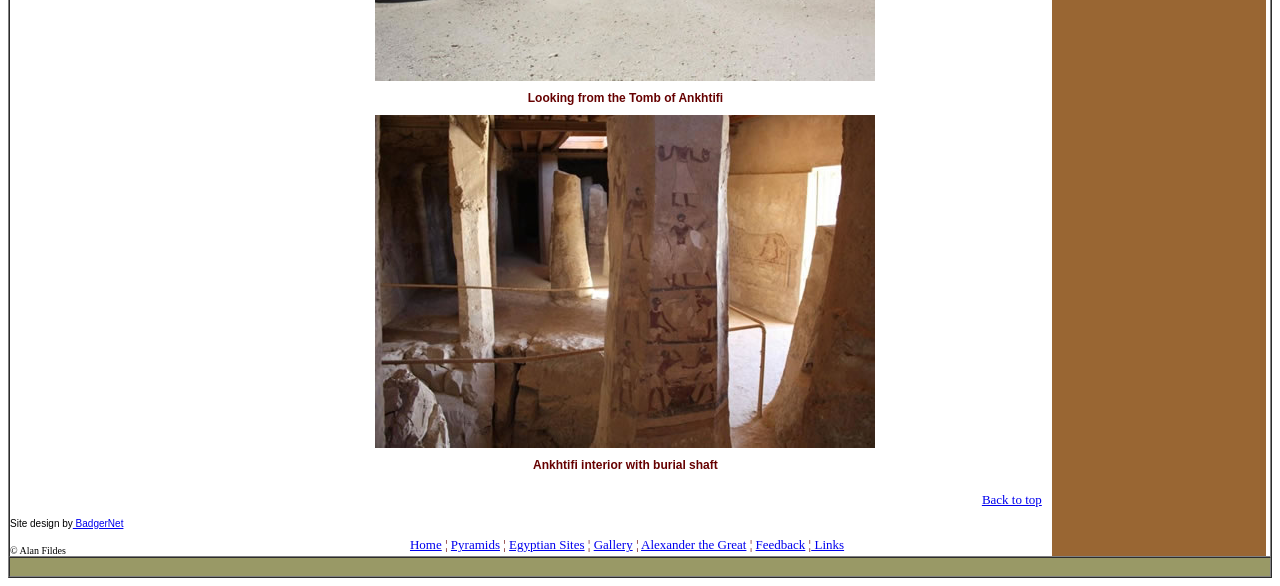Provide a one-word or short-phrase answer to the question:
How many main navigation links are there?

7